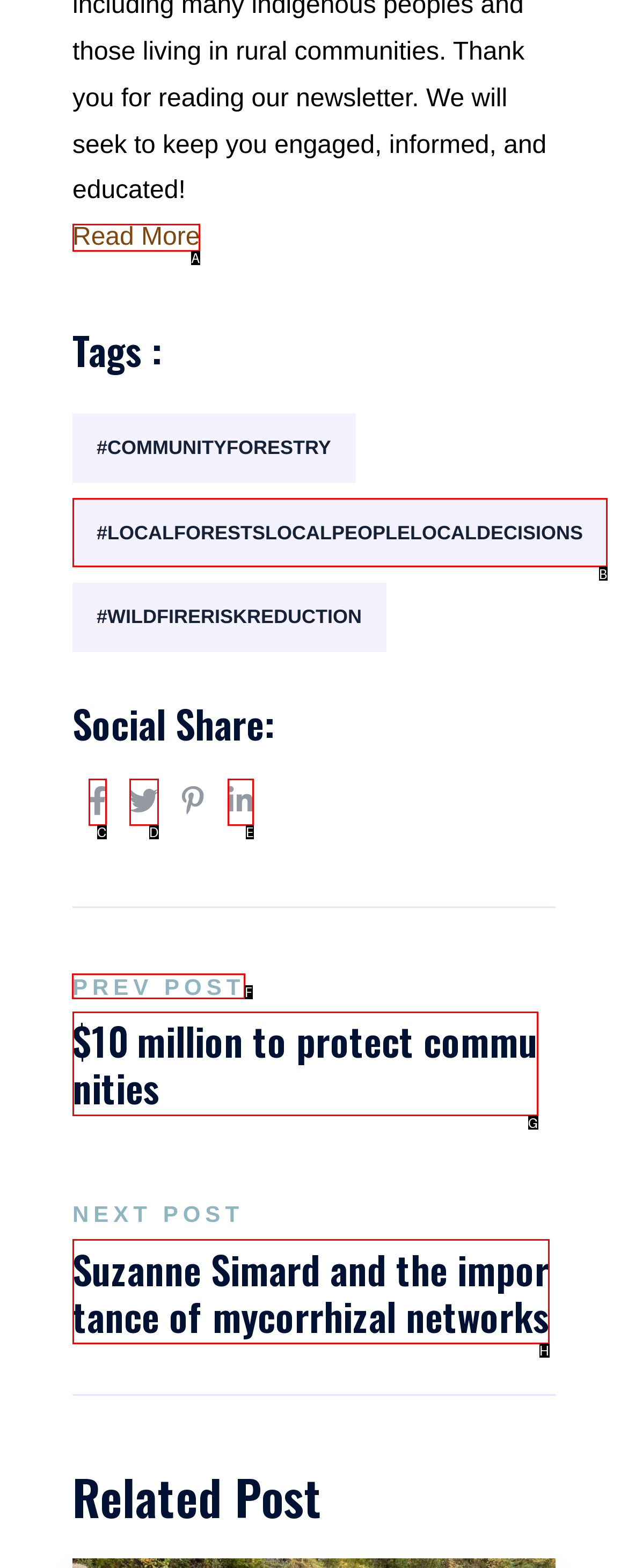Tell me which letter corresponds to the UI element that will allow you to View the previous post. Answer with the letter directly.

F